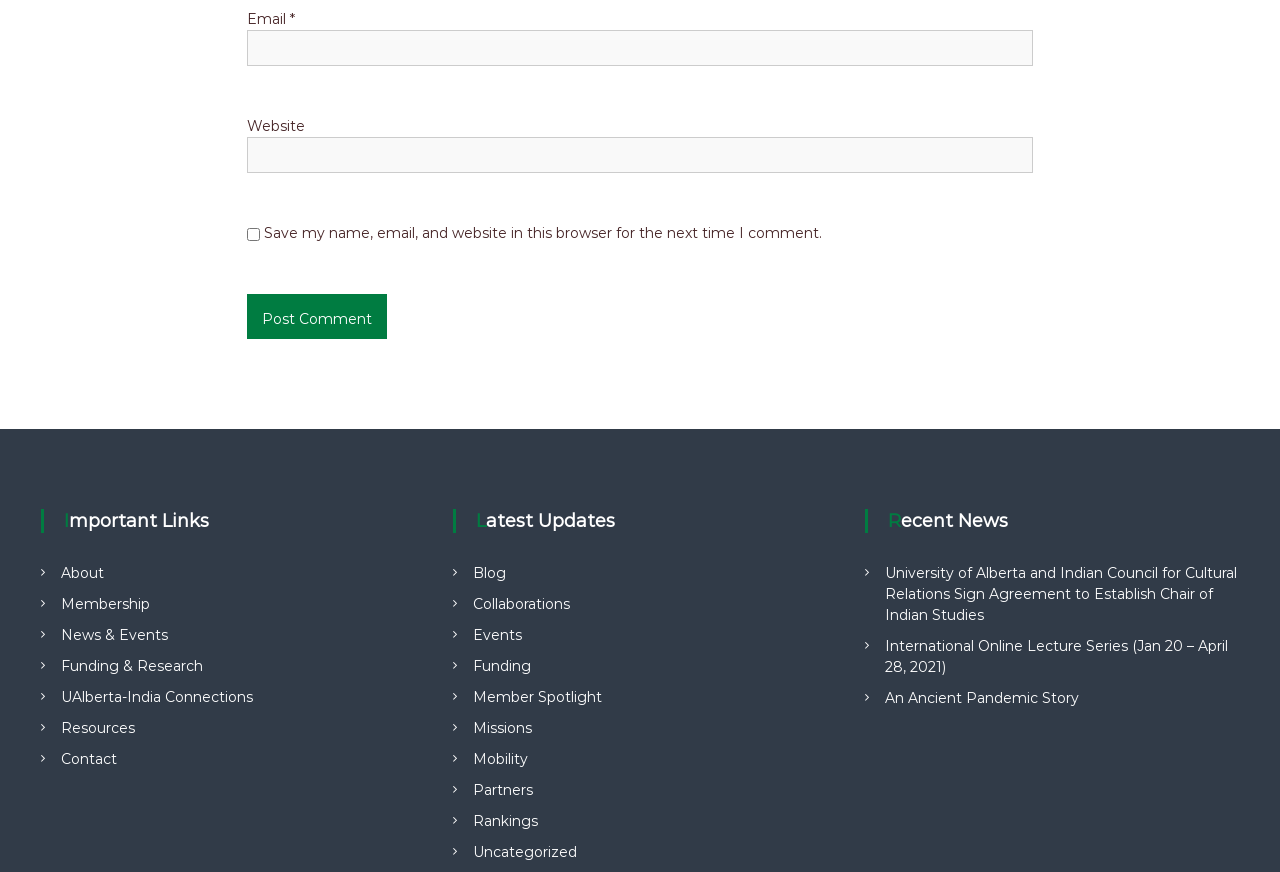Please answer the following question using a single word or phrase: 
How many categories are listed under 'Latest Updates'?

10